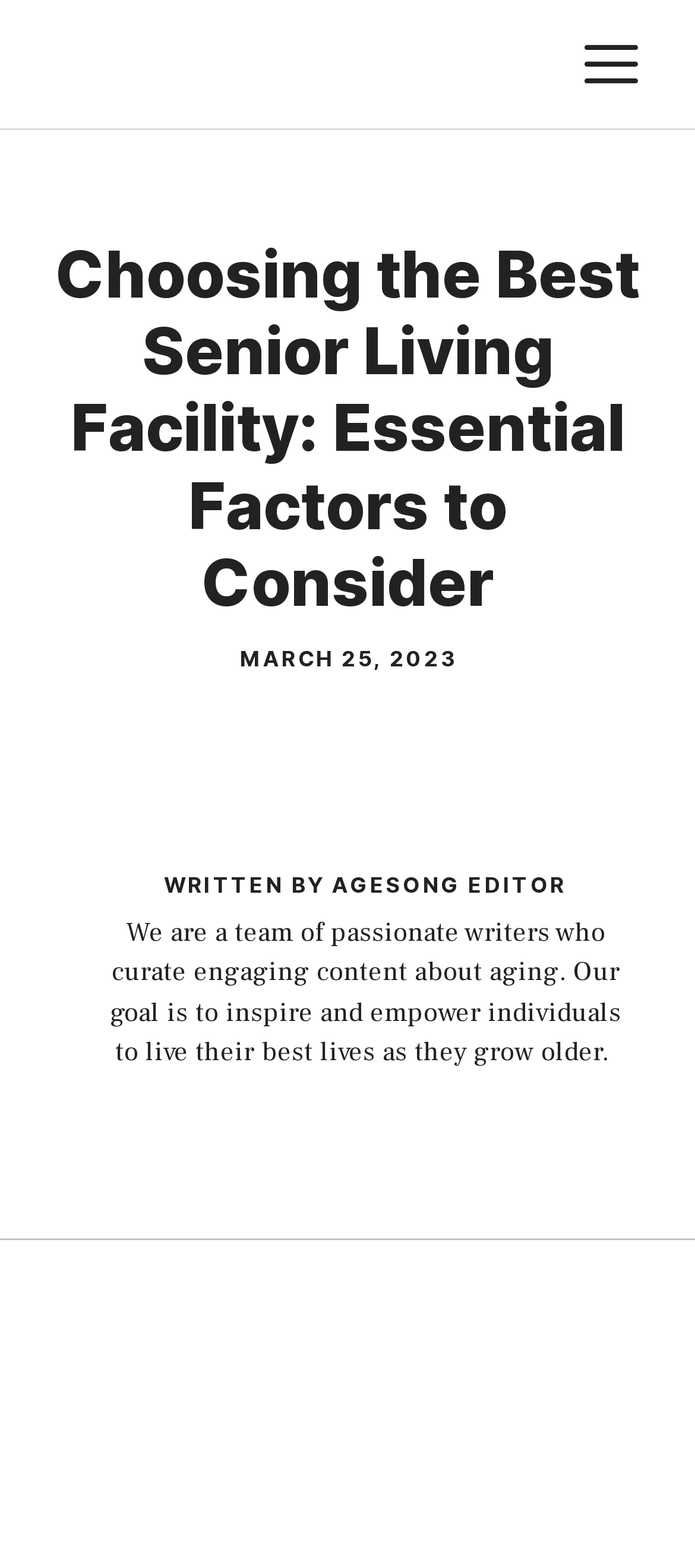Write a detailed summary of the webpage, including text, images, and layout.

The webpage is about choosing the best senior living facility, with a focus on essential factors to consider. At the top of the page, there is a banner that spans the entire width, with a navigation menu on the right side, which can be toggled by a "MENU" button. 

Below the banner, there is a prominent heading that occupies most of the page width, stating the title of the article. Underneath the heading, there is a timestamp indicating that the article was published on March 25, 2023. 

To the right of the timestamp, there is a photo of the author, accompanied by a text stating "WRITTEN BY AGESONG EDITOR" above it. Below the author's photo, there is a paragraph of text that describes the author's team and their goal, which is to inspire and empower individuals to live their best lives as they grow older.